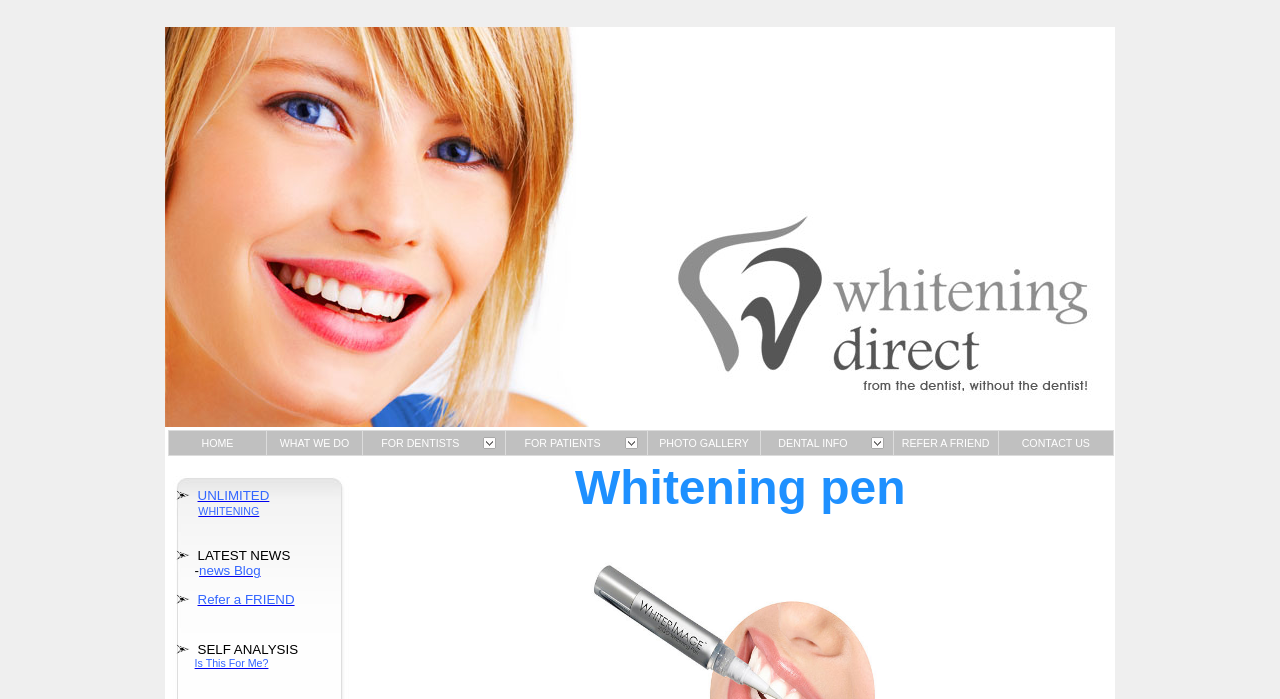Using the element description REFER A FRIEND, predict the bounding box coordinates for the UI element. Provide the coordinates in (top-left x, top-left y, bottom-right x, bottom-right y) format with values ranging from 0 to 1.

[0.701, 0.625, 0.776, 0.642]